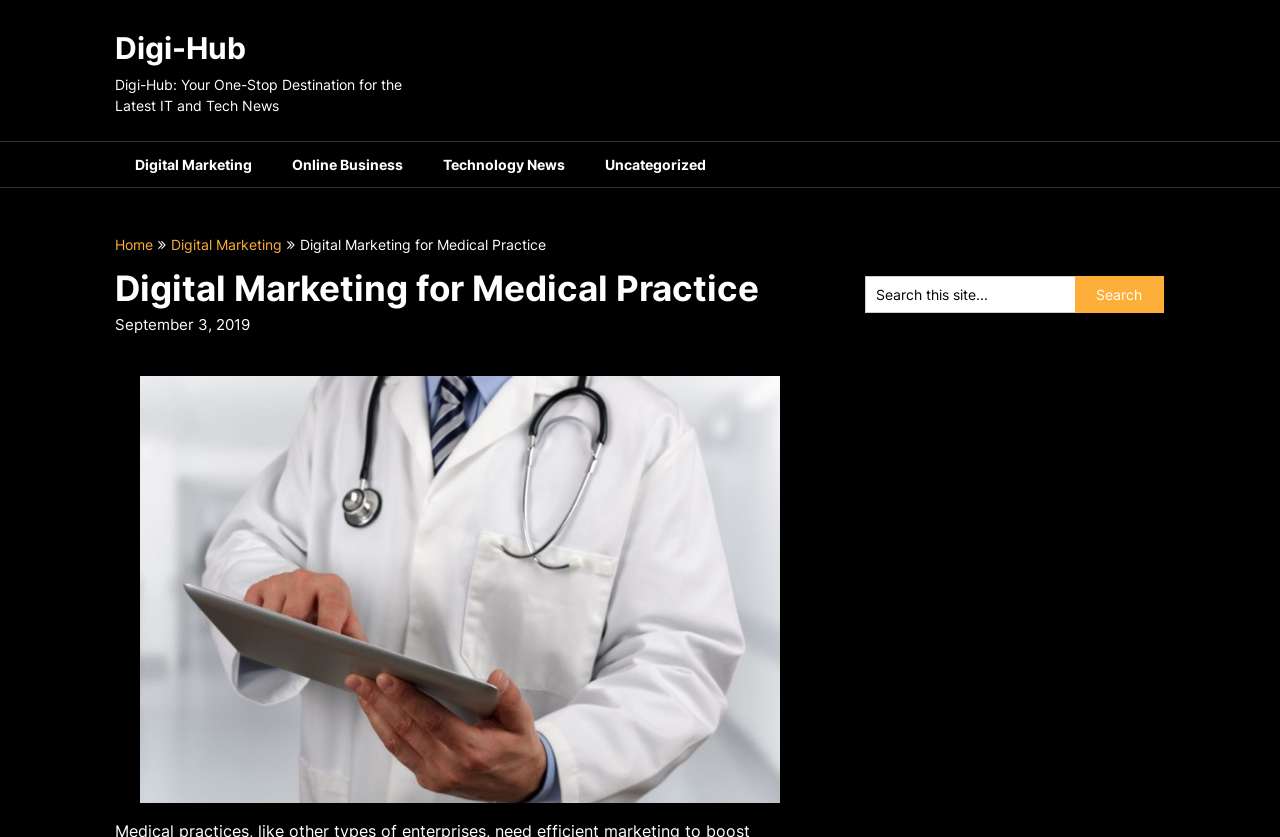Locate the bounding box coordinates of the area where you should click to accomplish the instruction: "read about Digital Marketing for Medical Practice".

[0.09, 0.319, 0.593, 0.369]